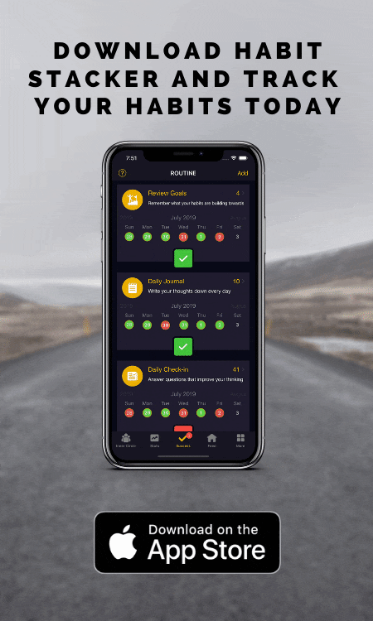Explain the image in a detailed and thorough manner.

The image showcases a smartphone displaying the Habit Stacker app, designed to help users track their habits effectively. Prominently featured at the top are the words "DOWNLOAD HABIT STACKER AND TRACK YOUR HABITS TODAY," emphasizing the app's primary function. The phone screen displays a user-friendly interface with sections for "Review Goals," "Daily Journal," and "Daily Checklist," each accompanied by visual progress indicators, including checkmarks and color-coded icons for easy tracking. The background features a blurred road, suggesting a journey towards personal improvement. At the bottom, a clear call-to-action invites viewers to download the app from the App Store, reinforcing its accessibility for iOS users.